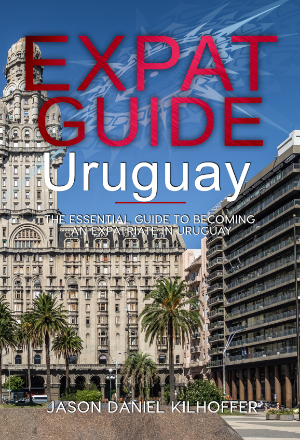Present a detailed portrayal of the image.

The image features the cover of "Expat Guide: Uruguay," designed to be a comprehensive resource for those considering a move to Uruguay. The cover prominently displays the title in bold, striking red lettering, set against a backdrop of a beautiful urban landscape that showcases the architecture of Uruguay. 

In the foreground, palm trees add a tropical feel, and the modern buildings hint at the vibrant lifestyle awaiting expatriates. The subtitle, "The Essential Guide to Becoming an Expatriate in Uruguay," emphasizes the informative nature of the book, while the author’s name, Jason Daniel Kilhoffer, is presented at the bottom, asserting his expertise in the subject matter. 

This guide aims to provide practical advice, essential insights, and a deeper understanding of the cultural richness and diverse landscapes that make Uruguay an attractive destination for expatriates.